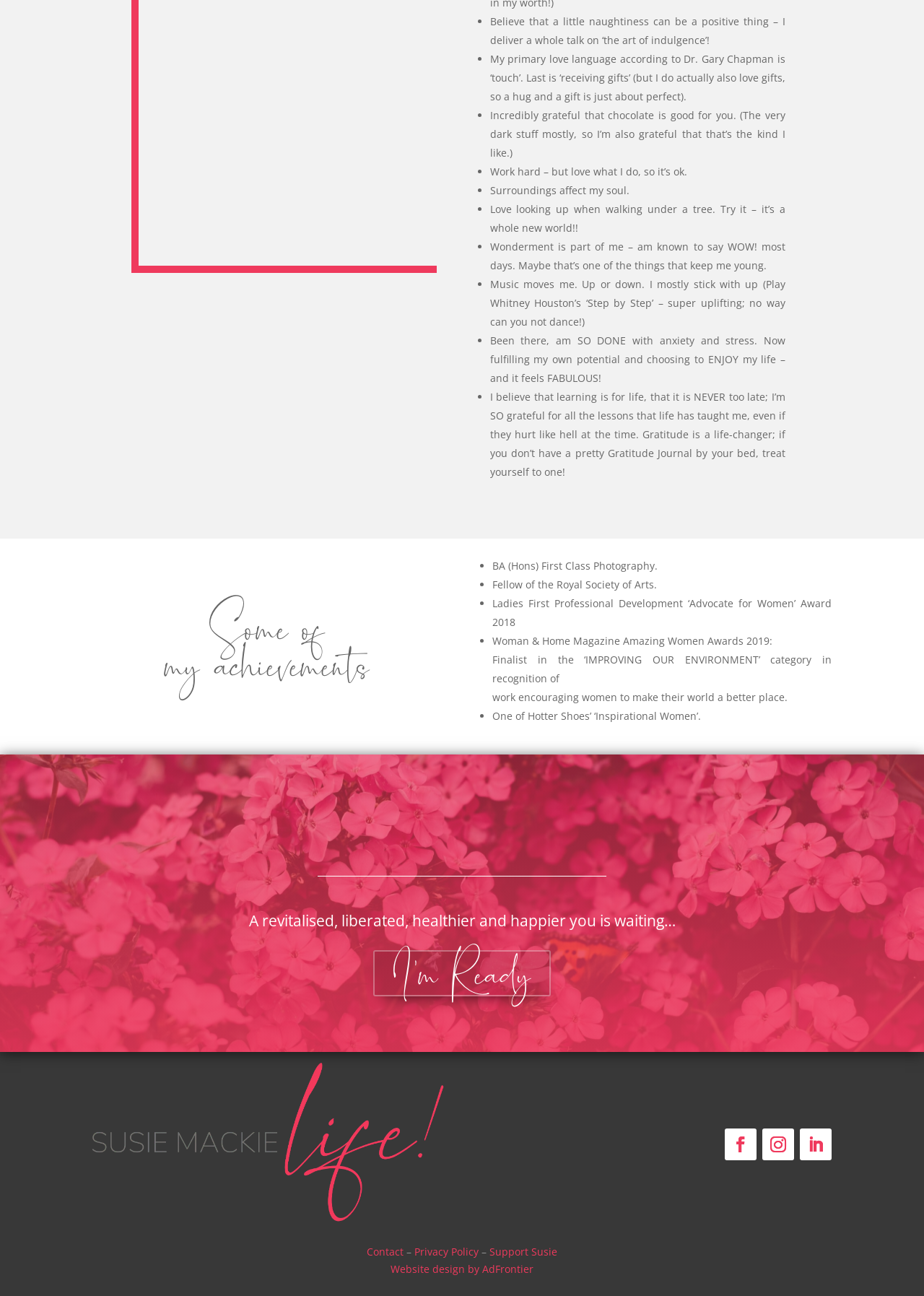What is the author's suggestion for gratitude?
Please respond to the question with a detailed and well-explained answer.

The author suggests that having a Gratitude Journal can be a life-changer and recommends treating oneself to one if they don't already have a pretty one by their bed.